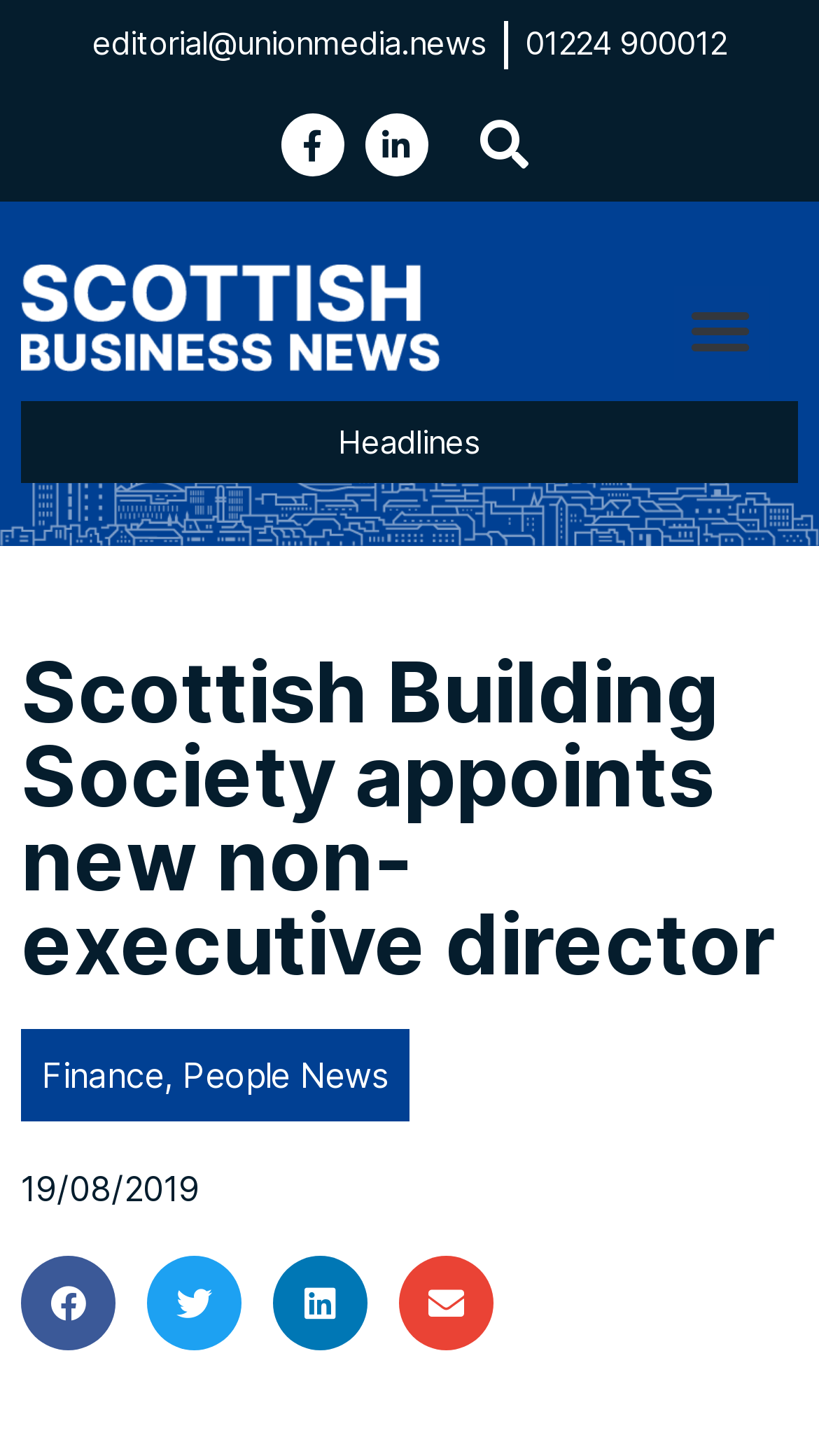Identify the bounding box coordinates of the clickable region to carry out the given instruction: "Search for something".

[0.573, 0.076, 0.658, 0.123]